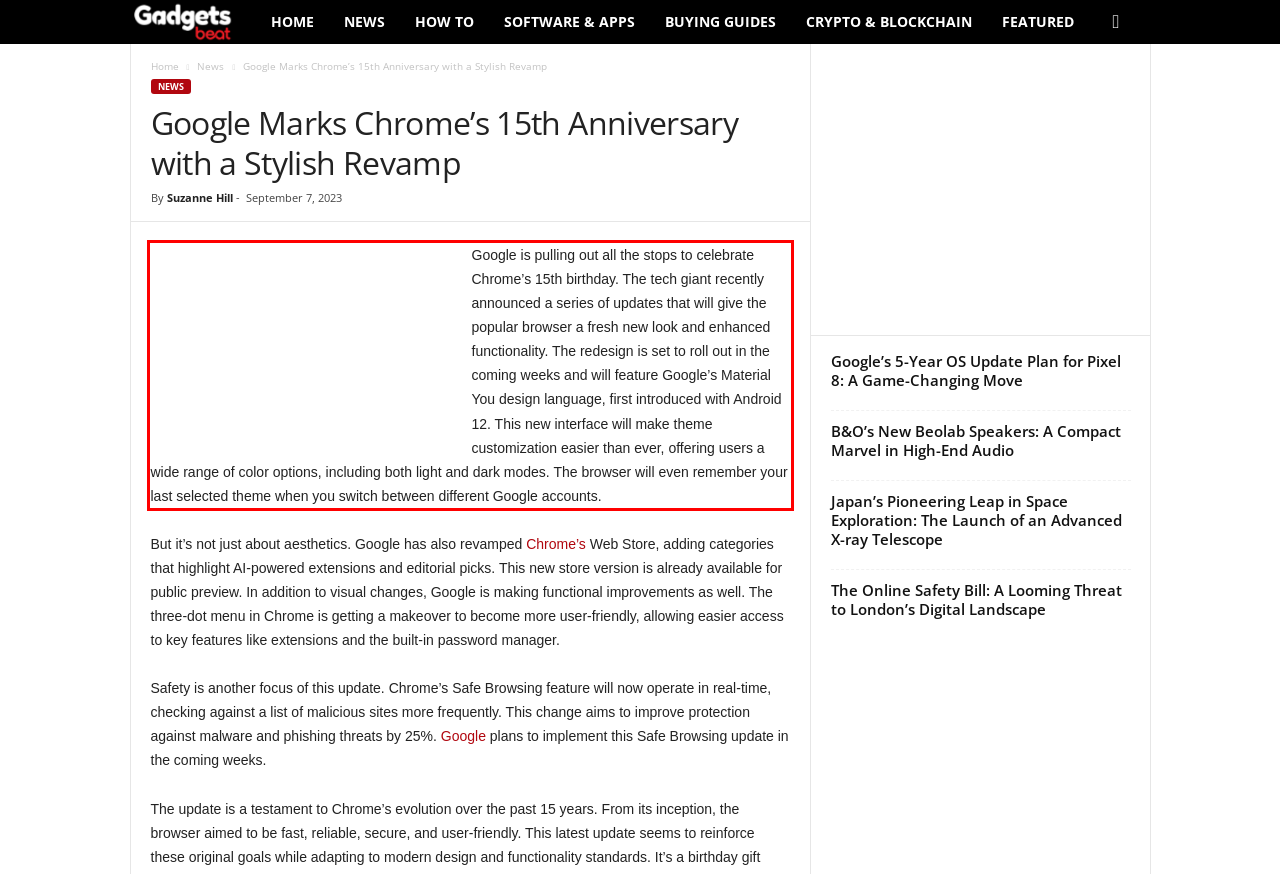Using OCR, extract the text content found within the red bounding box in the given webpage screenshot.

Google is pulling out all the stops to celebrate Chrome’s 15th birthday. The tech giant recently announced a series of updates that will give the popular browser a fresh new look and enhanced functionality. The redesign is set to roll out in the coming weeks and will feature Google’s Material You design language, first introduced with Android 12. This new interface will make theme customization easier than ever, offering users a wide range of color options, including both light and dark modes. The browser will even remember your last selected theme when you switch between different Google accounts.